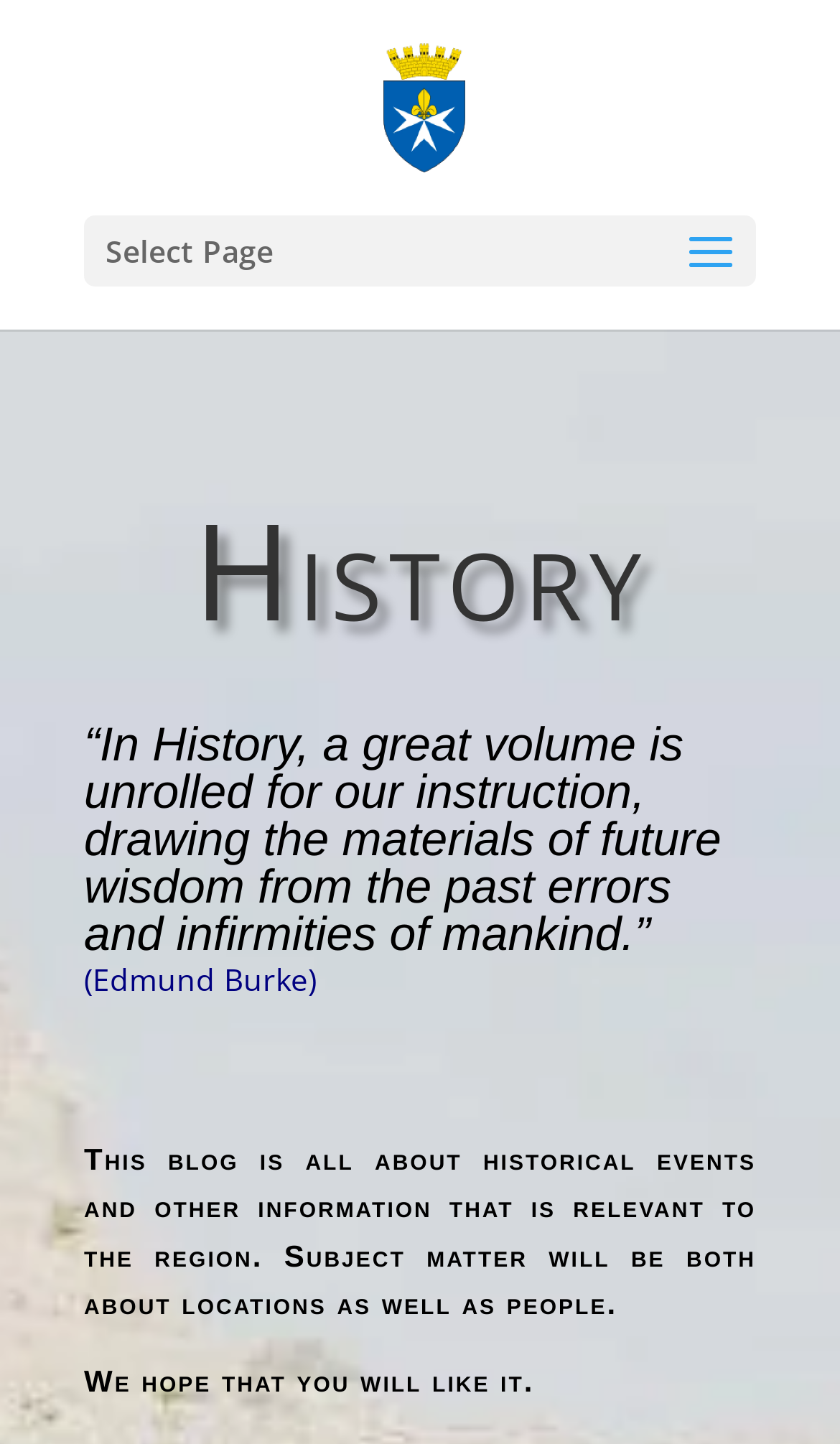What is the name of the region?
Provide a detailed answer to the question using information from the image.

The name of the region can be found in the link element at the top of the page, which is also accompanied by an image with the same name.